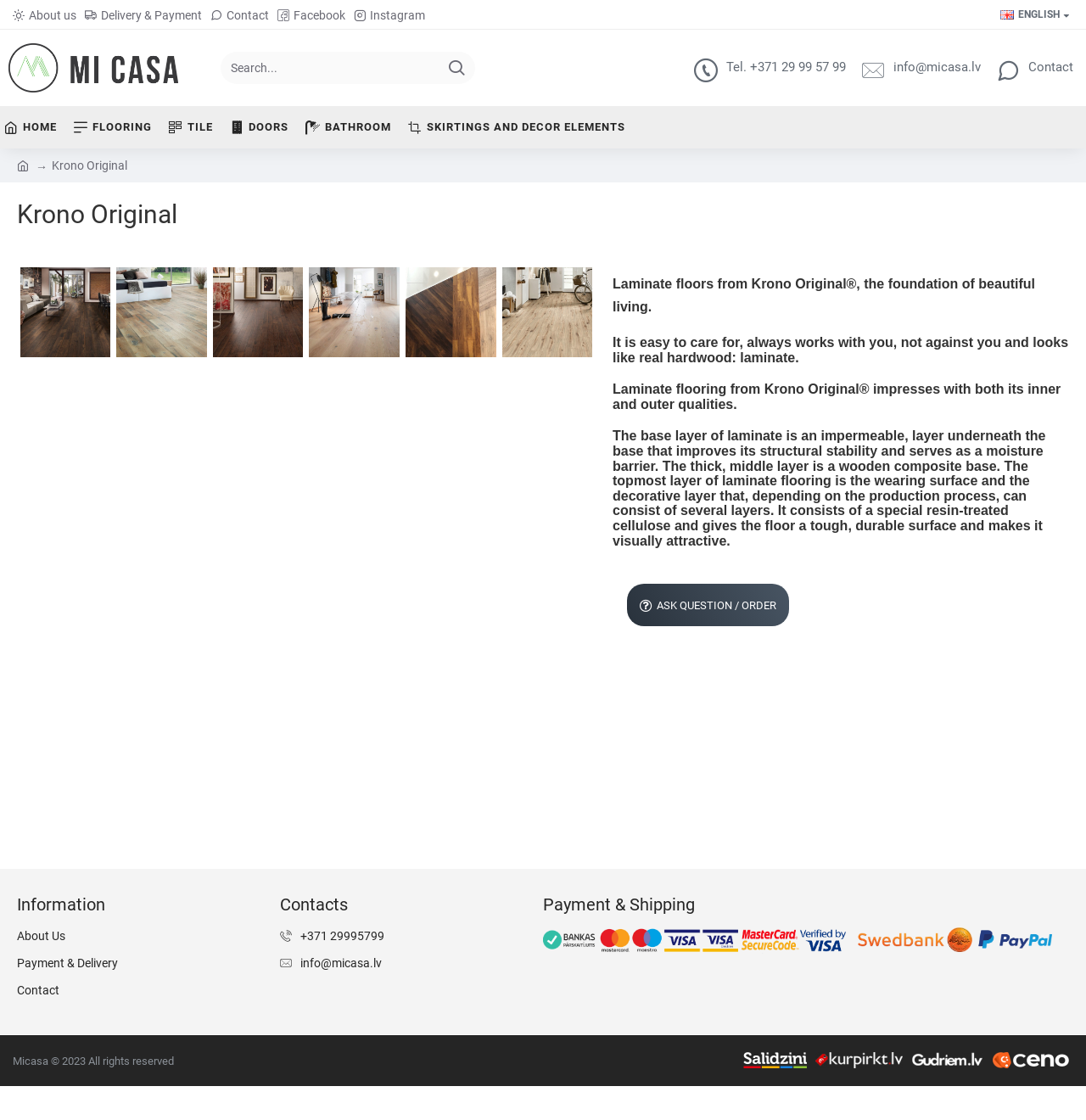Please answer the following question using a single word or phrase: 
How many images are there in the webpage?

14